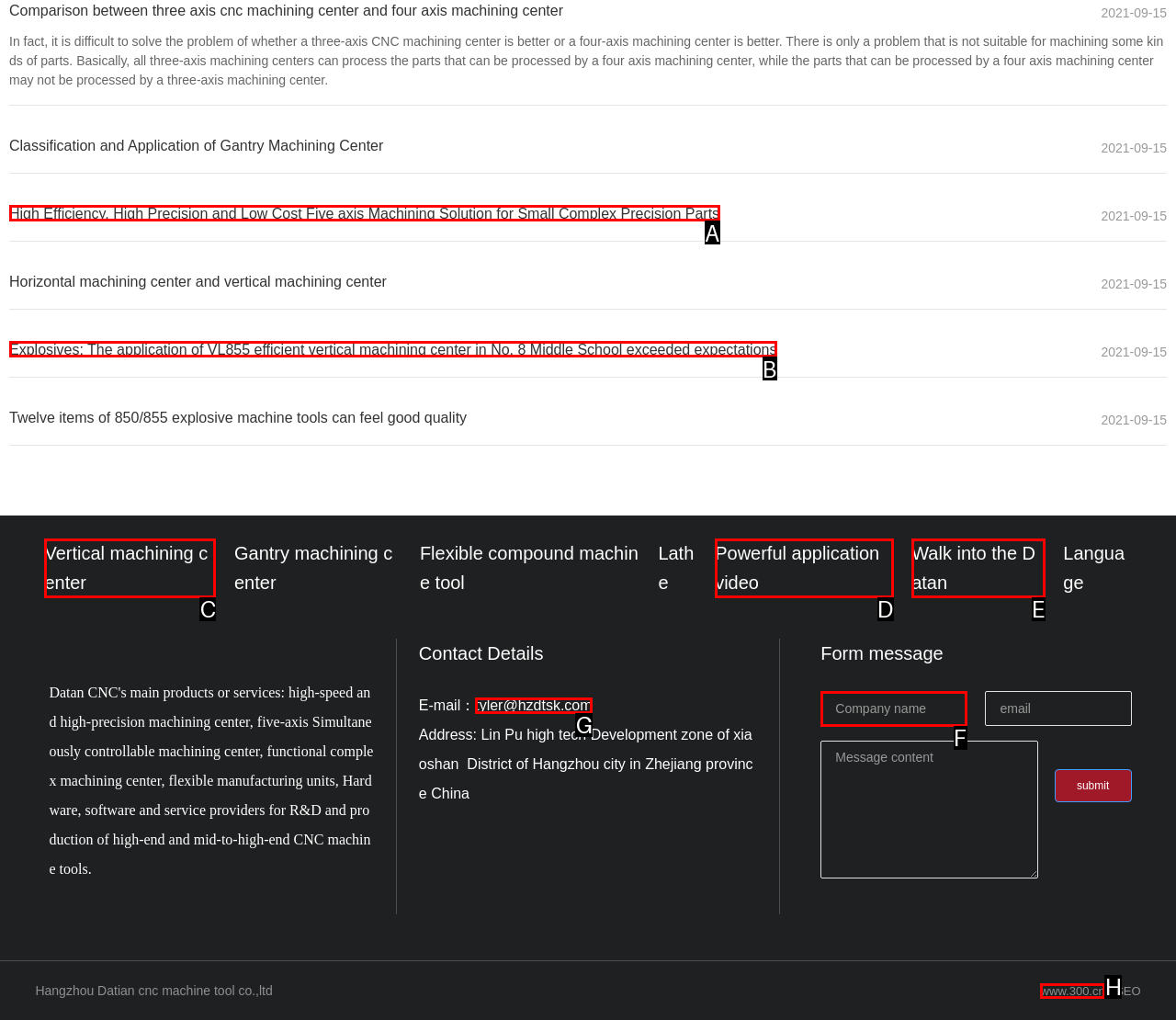Select the letter of the option that corresponds to: name="text" placeholder="Company name"
Provide the letter from the given options.

F